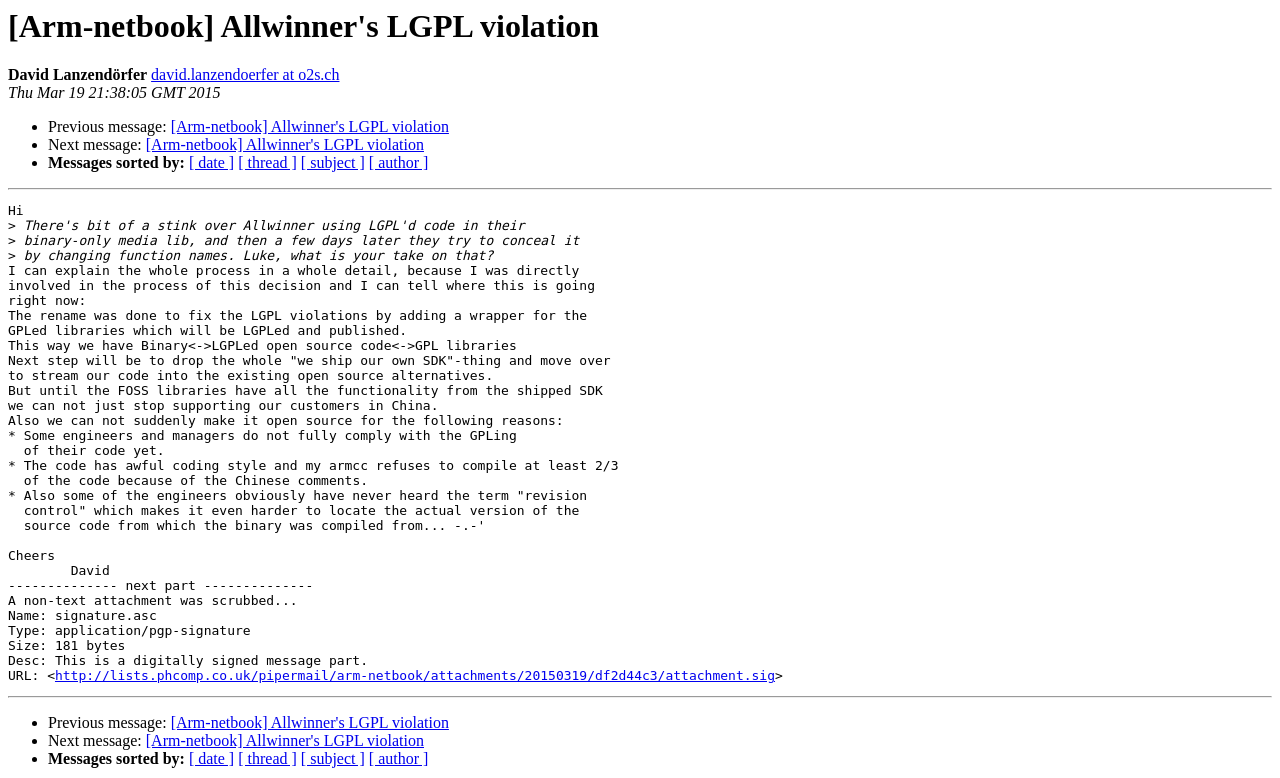How many links are there in the 'Messages sorted by' section?
Give a one-word or short phrase answer based on the image.

4